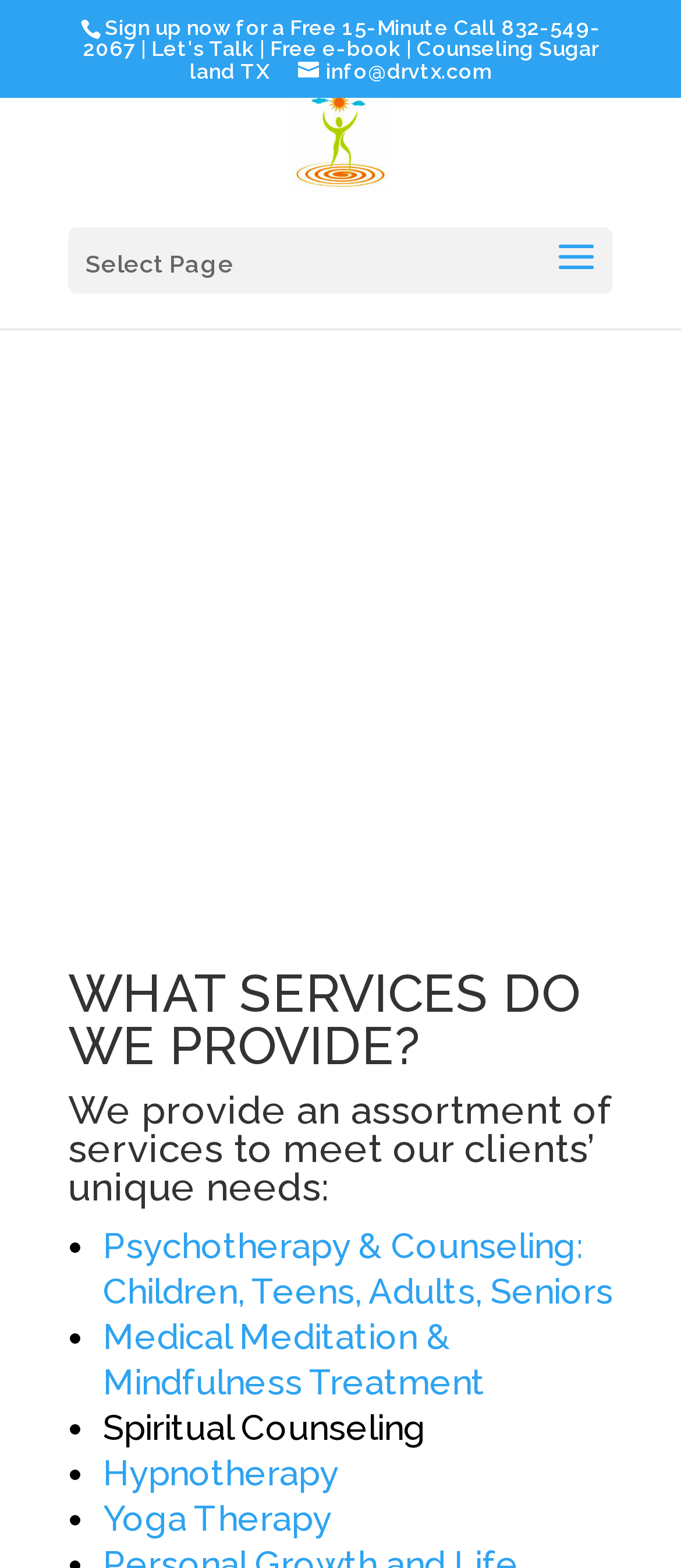Respond with a single word or phrase to the following question:
How can I contact Dr. V via email?

info@drvtx.com